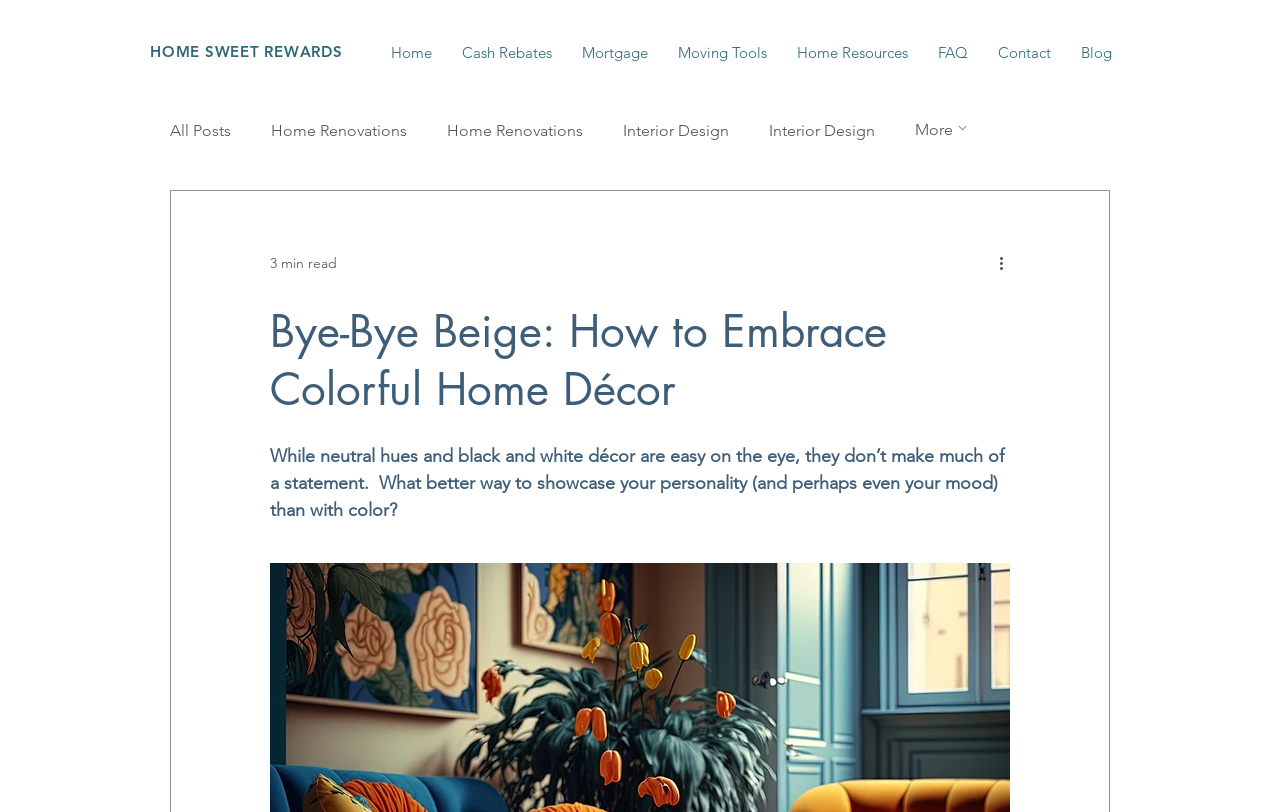How many categories are there in the blog section?
Please provide a detailed answer to the question.

I counted the number of links under the 'blog' navigation, excluding the 'All Posts' link, and found 4 categories: 'Home Renovations', 'Home Renovations', 'Interior Design', and 'Interior Design'.